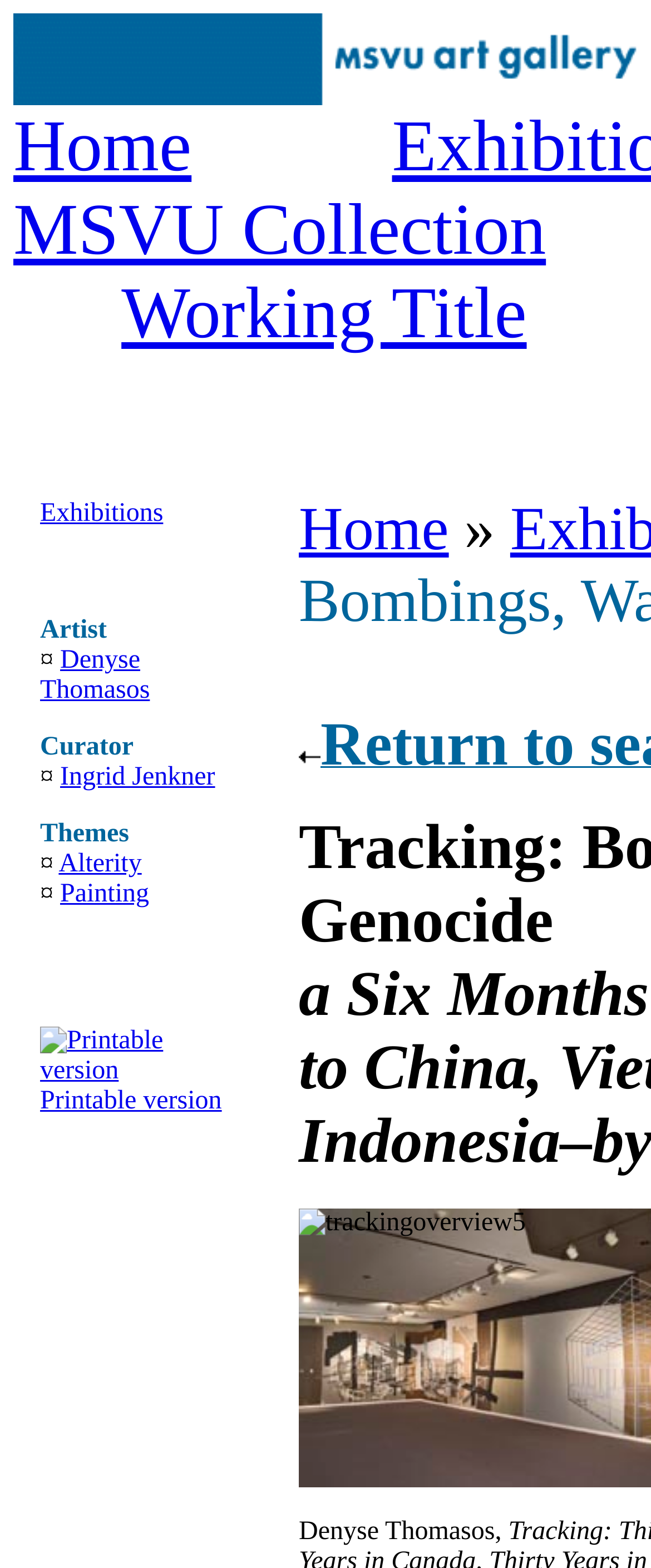Provide the bounding box coordinates of the UI element this sentence describes: "Printable version".

[0.062, 0.693, 0.377, 0.73]